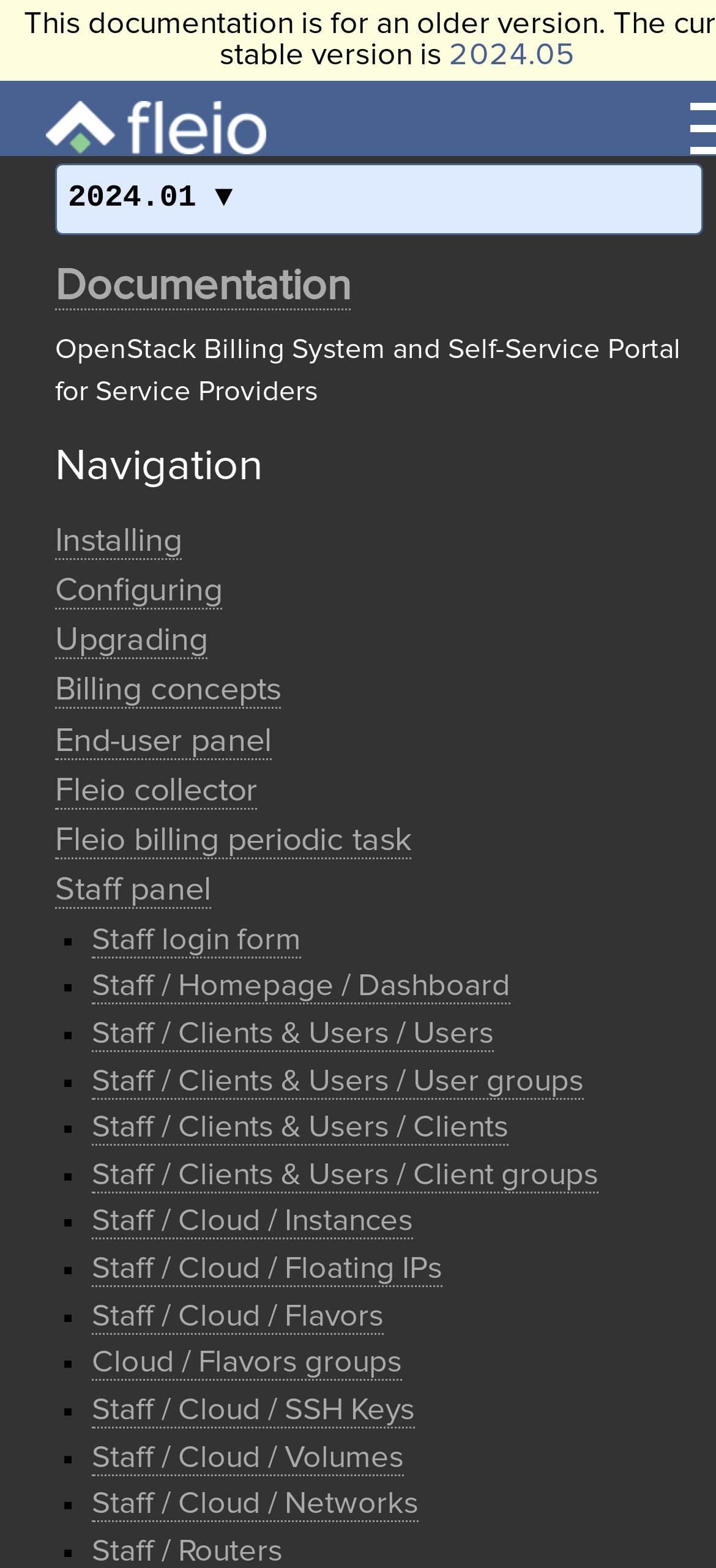What is the category of the 'Billing concepts' link?
Refer to the screenshot and answer in one word or phrase.

Navigation